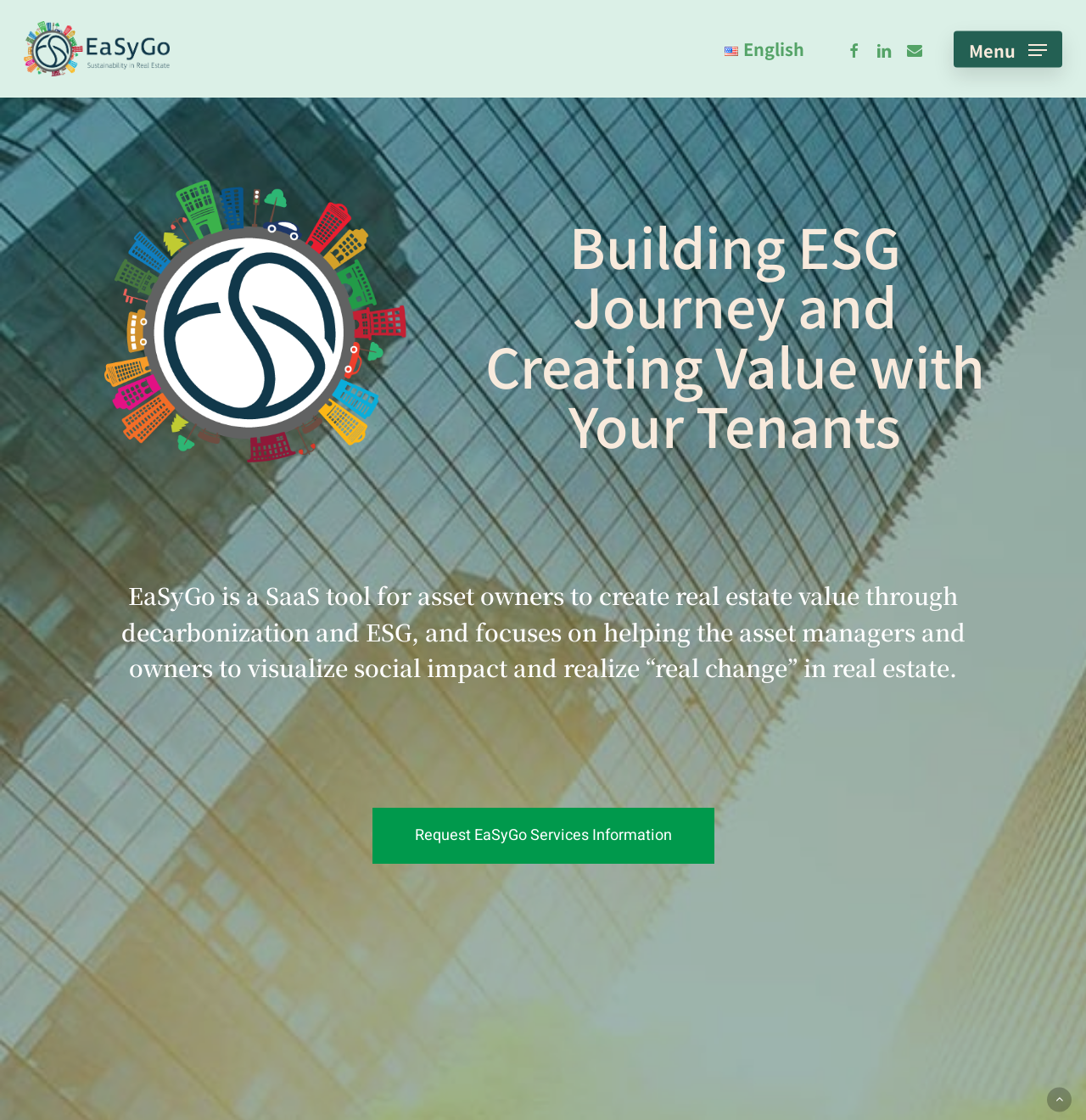Please specify the bounding box coordinates of the clickable region necessary for completing the following instruction: "Click EaSyGo logo". The coordinates must consist of four float numbers between 0 and 1, i.e., [left, top, right, bottom].

[0.022, 0.019, 0.157, 0.068]